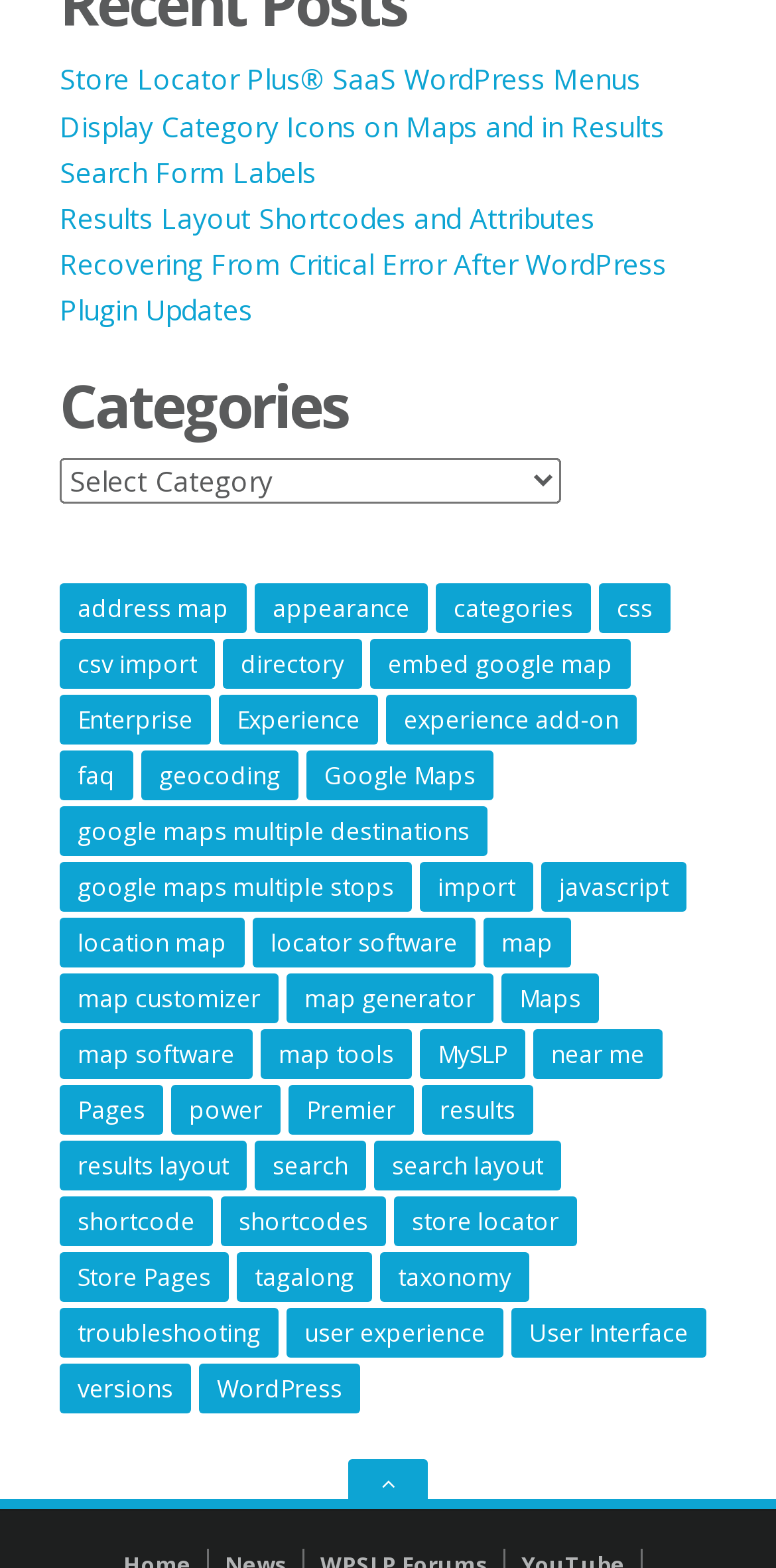Use a single word or phrase to answer the following:
How many items are in the 'Maps' category?

59